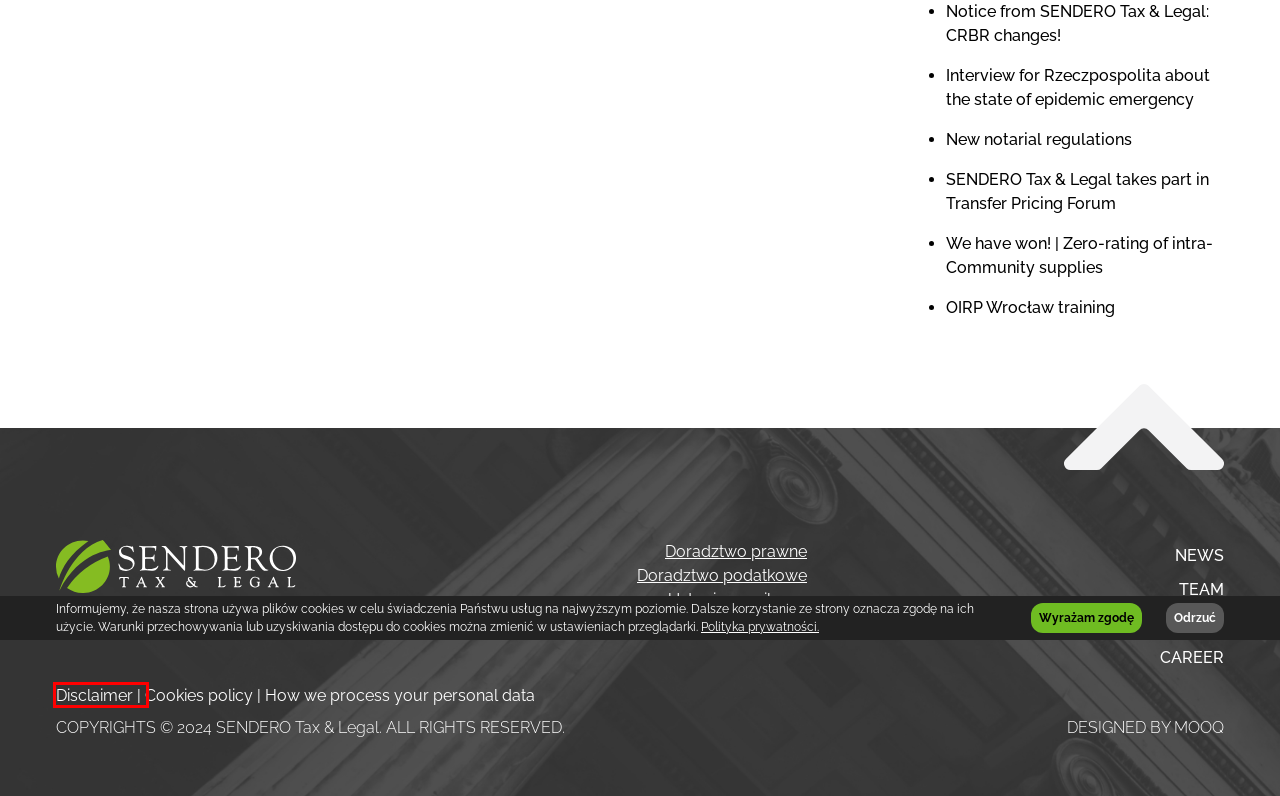You are given a screenshot of a webpage with a red rectangle bounding box around a UI element. Select the webpage description that best matches the new webpage after clicking the element in the bounding box. Here are the candidates:
A. We have won! | Zero-rating of intra-Community supplies - SENDERO Tax & Legal
B. Cookies policy - SENDERO Tax & Legal
C. Disclaimer - SENDERO Tax & Legal
D. OIRP Wrocław training - SENDERO Tax & Legal
E. SENDERO Tax & Legal takes part in Transfer Pricing Forum - SENDERO Tax & Legal
F. Interview for Rzeczpospolita about the state of epidemic emergency - SENDERO Tax & Legal
G. Strona główna - Mooq
H. Usługi Compilance - audyt zgodności prawnej - Sendero

C